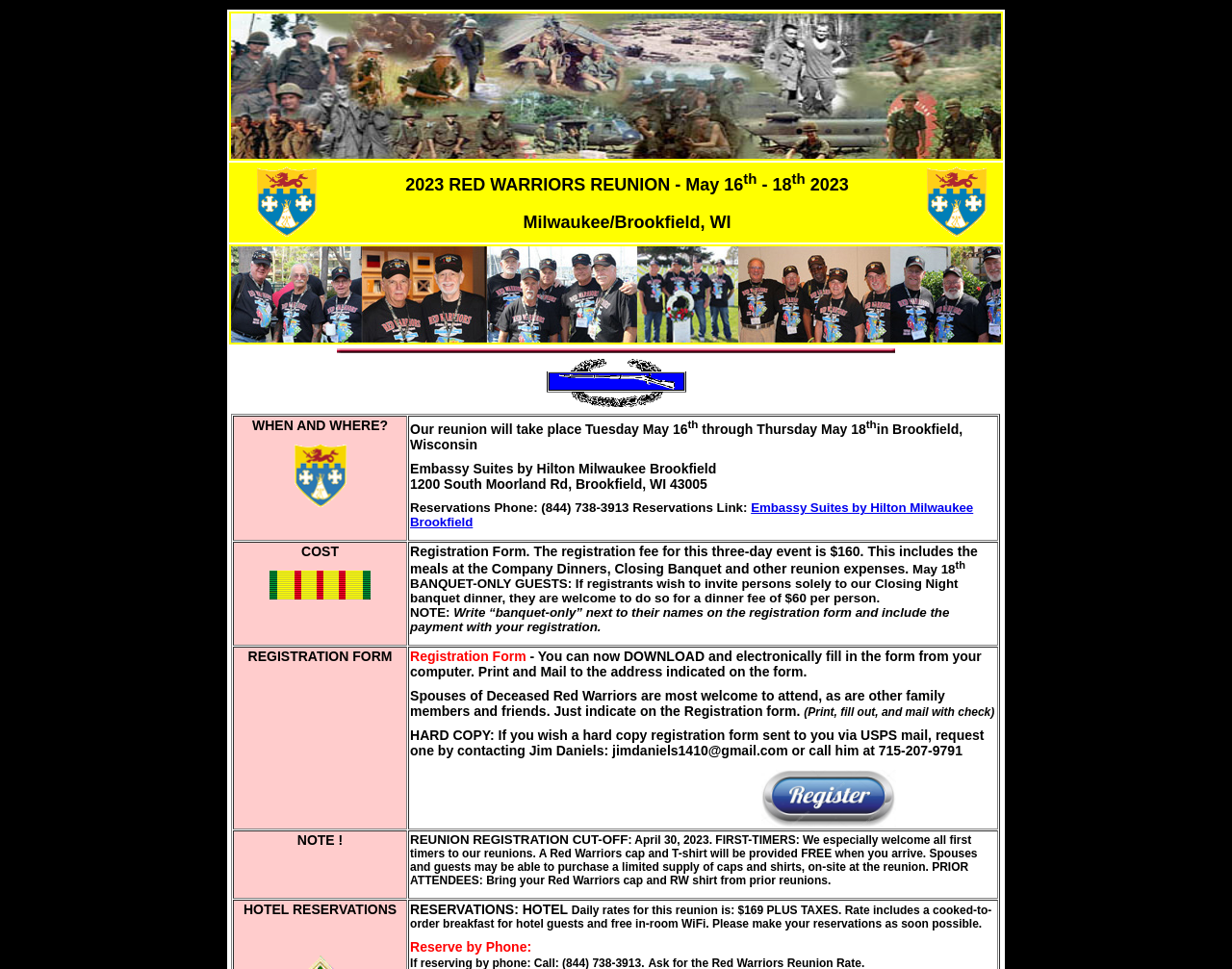Identify and generate the primary title of the webpage.

WHEN AND WHERE?